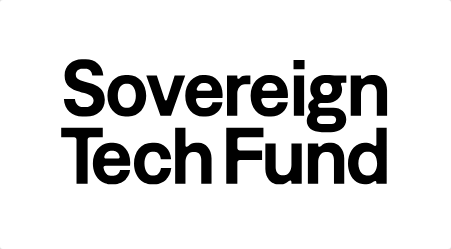Explain the image in a detailed and descriptive way.

The image prominently features the logo of the "Sovereign Tech Fund," depicted in bold, black typography. The design emphasizes the fund's name, with a clean and modern aesthetic that underscores its commitment to supporting innovative technology initiatives. This logo is part of the sponsors section on the webpage, highlighting the fund's role in supporting the mission of reproducible builds and similar technological advancements. The overall presentation of the image conveys professionalism and a focus on fostering sustainable tech development.